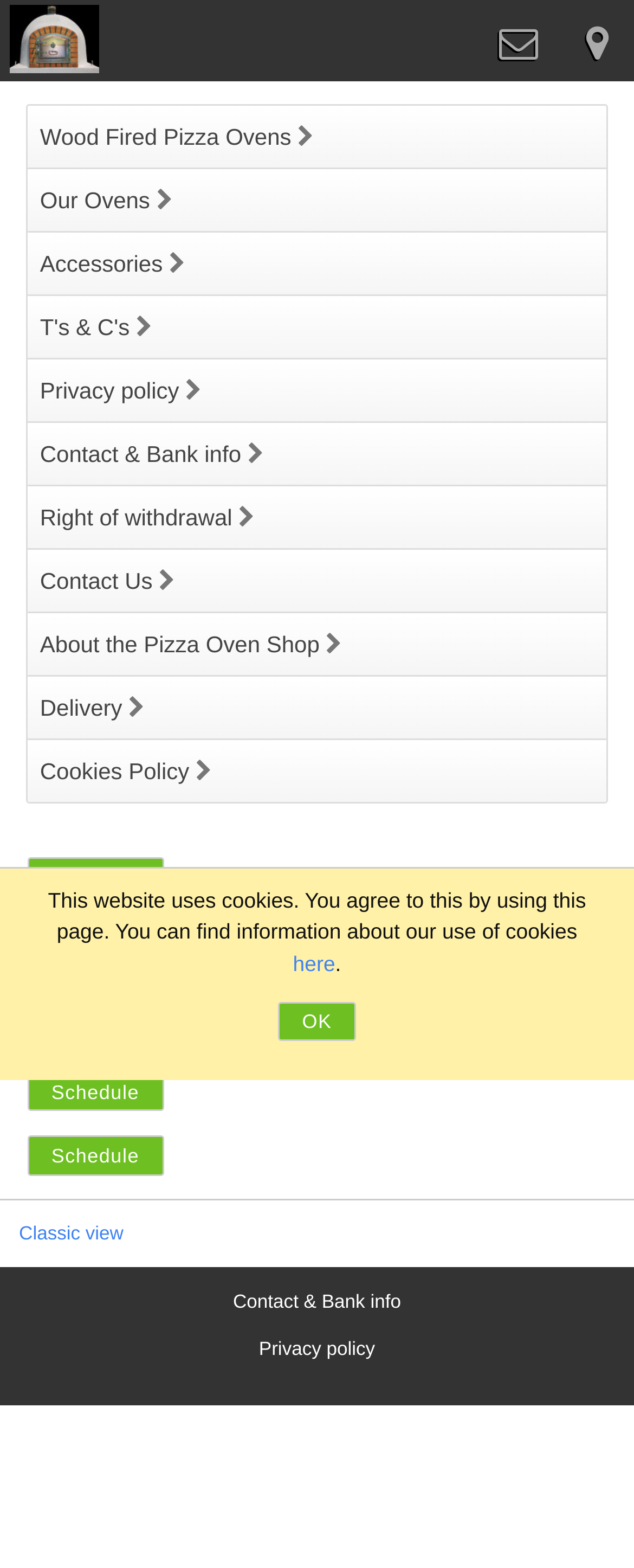Using the details from the image, please elaborate on the following question: How many navigation links are on the top?

I counted the number of links on the top navigation bar, starting from 'Wood Fired Pizza Ovens' to 'Cookies Policy', and found 11 links.